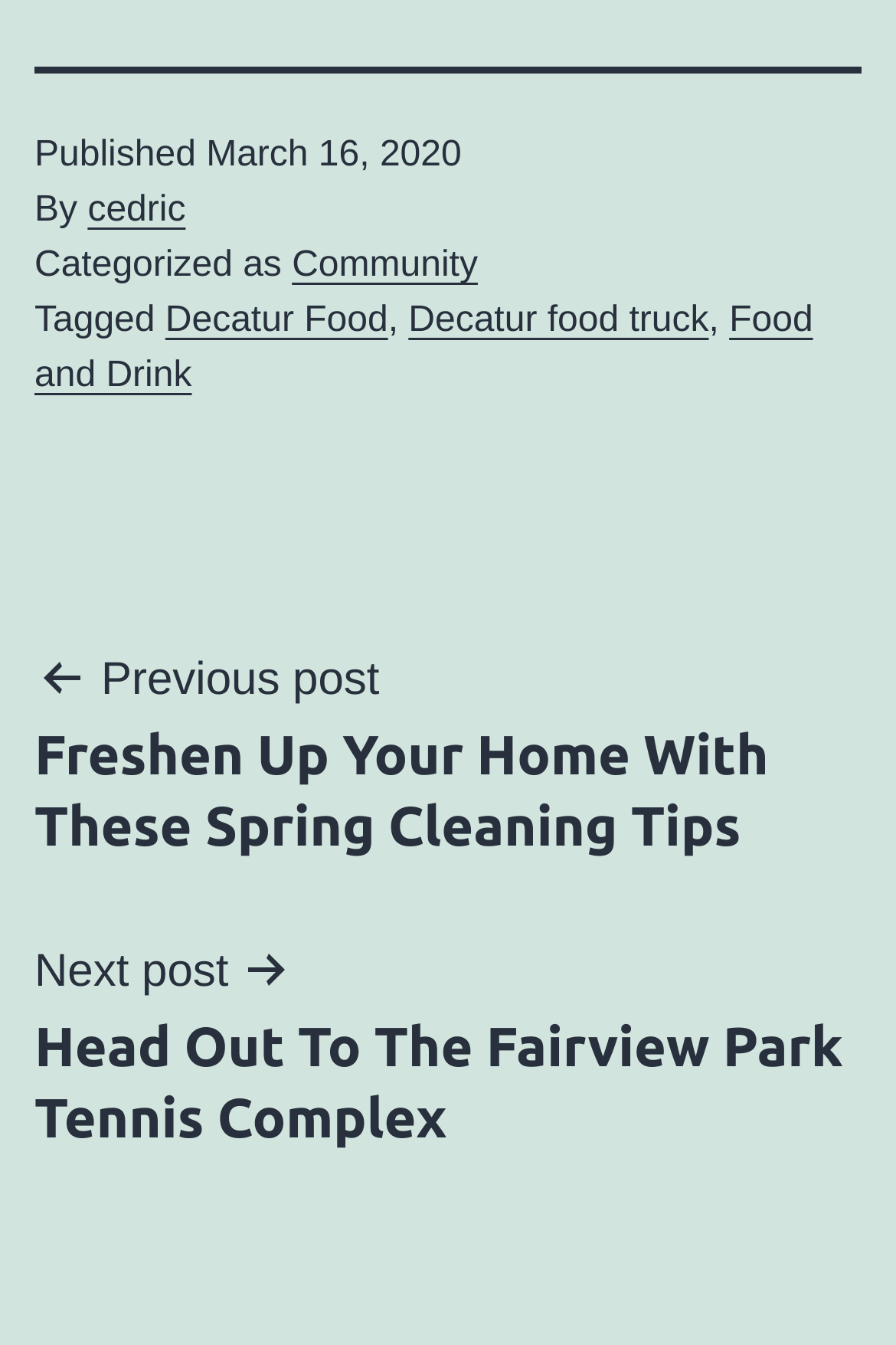Identify the bounding box of the UI element described as follows: "Decatur Food". Provide the coordinates as four float numbers in the range of 0 to 1 [left, top, right, bottom].

[0.184, 0.224, 0.433, 0.253]